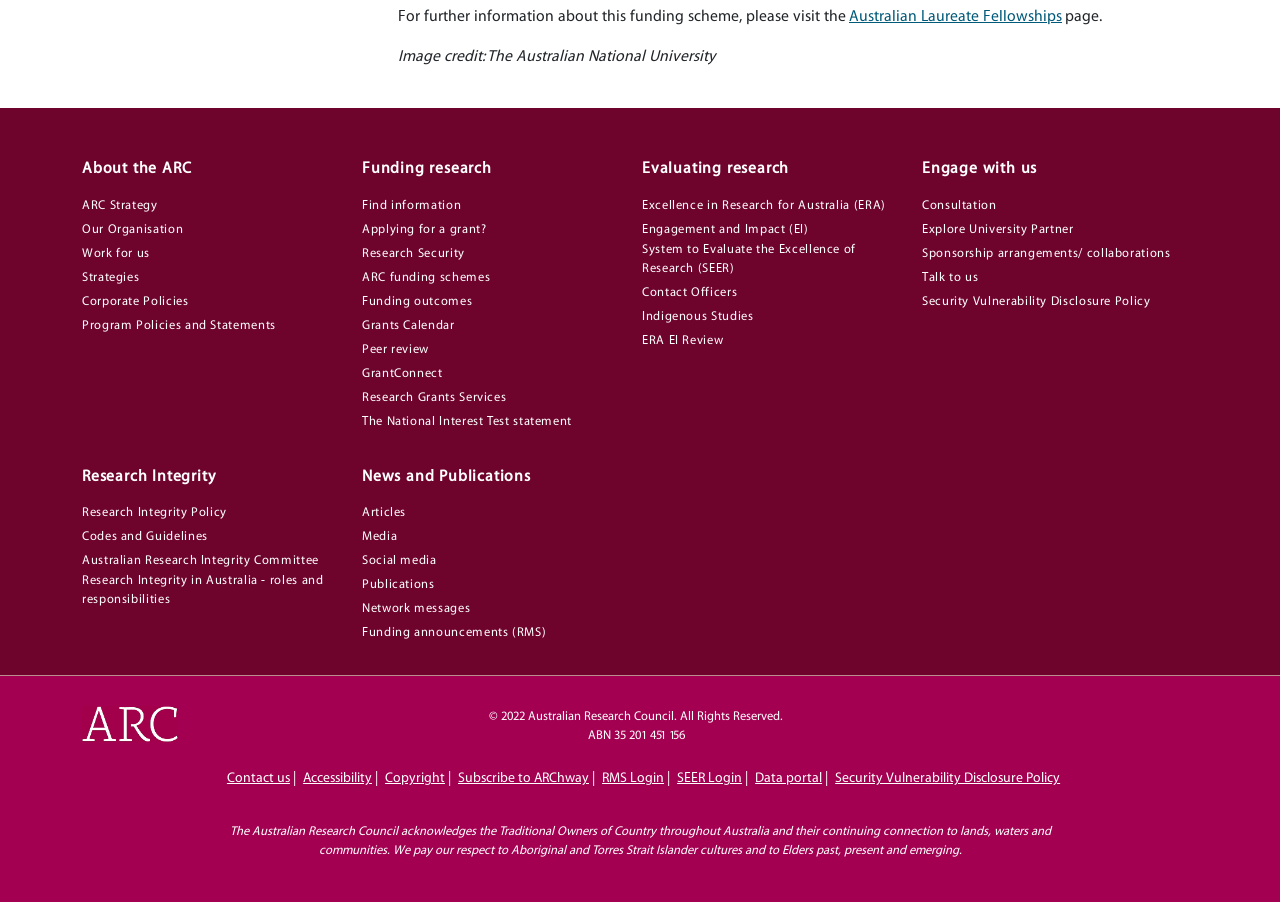What is the ABN of the Australian Research Council?
Please provide a single word or phrase as your answer based on the screenshot.

35 201 451 156